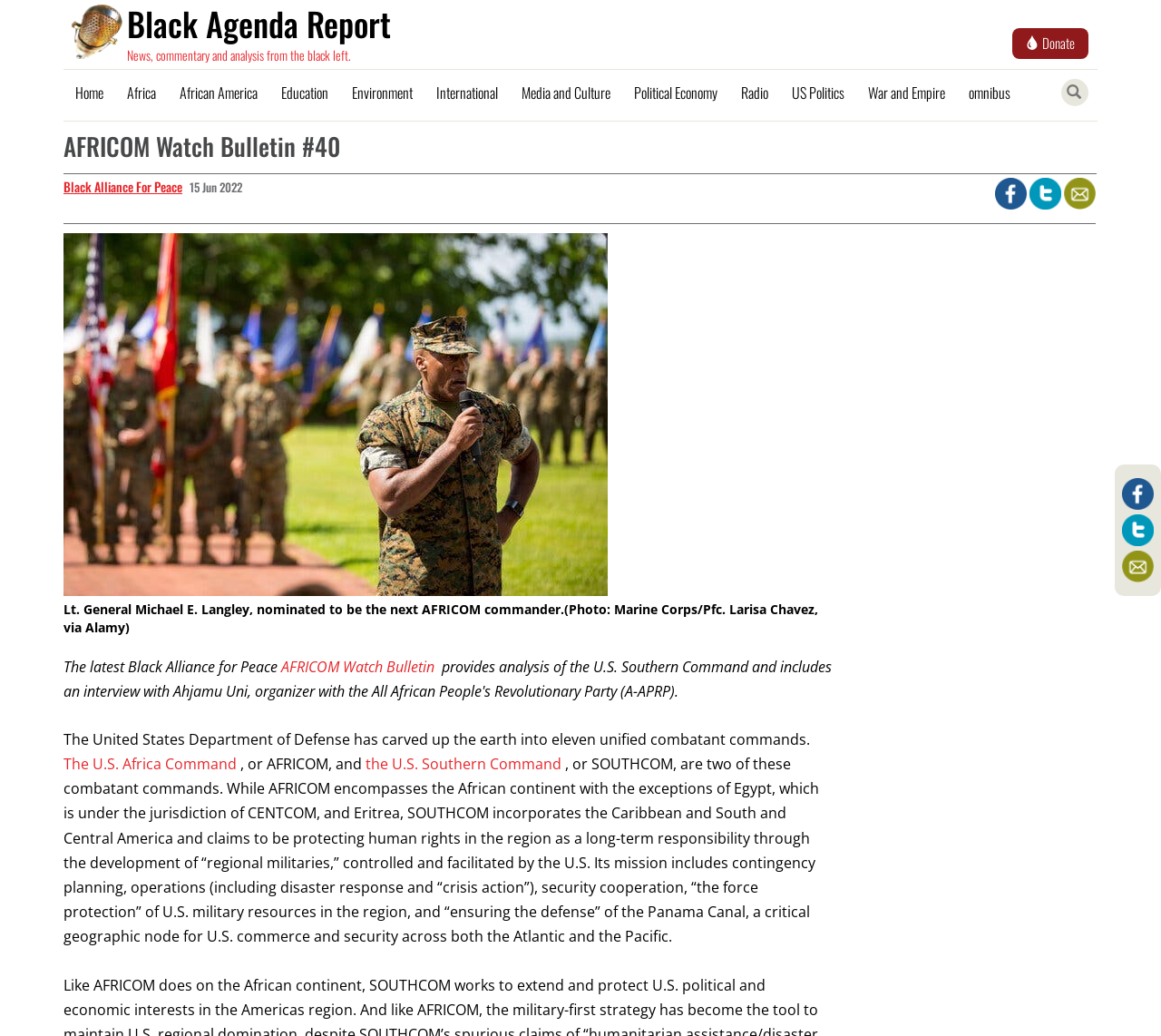What is the name of the commander nominated to be the next AFRICOM commander?
Refer to the screenshot and answer in one word or phrase.

Lt. General Michael E. Langley